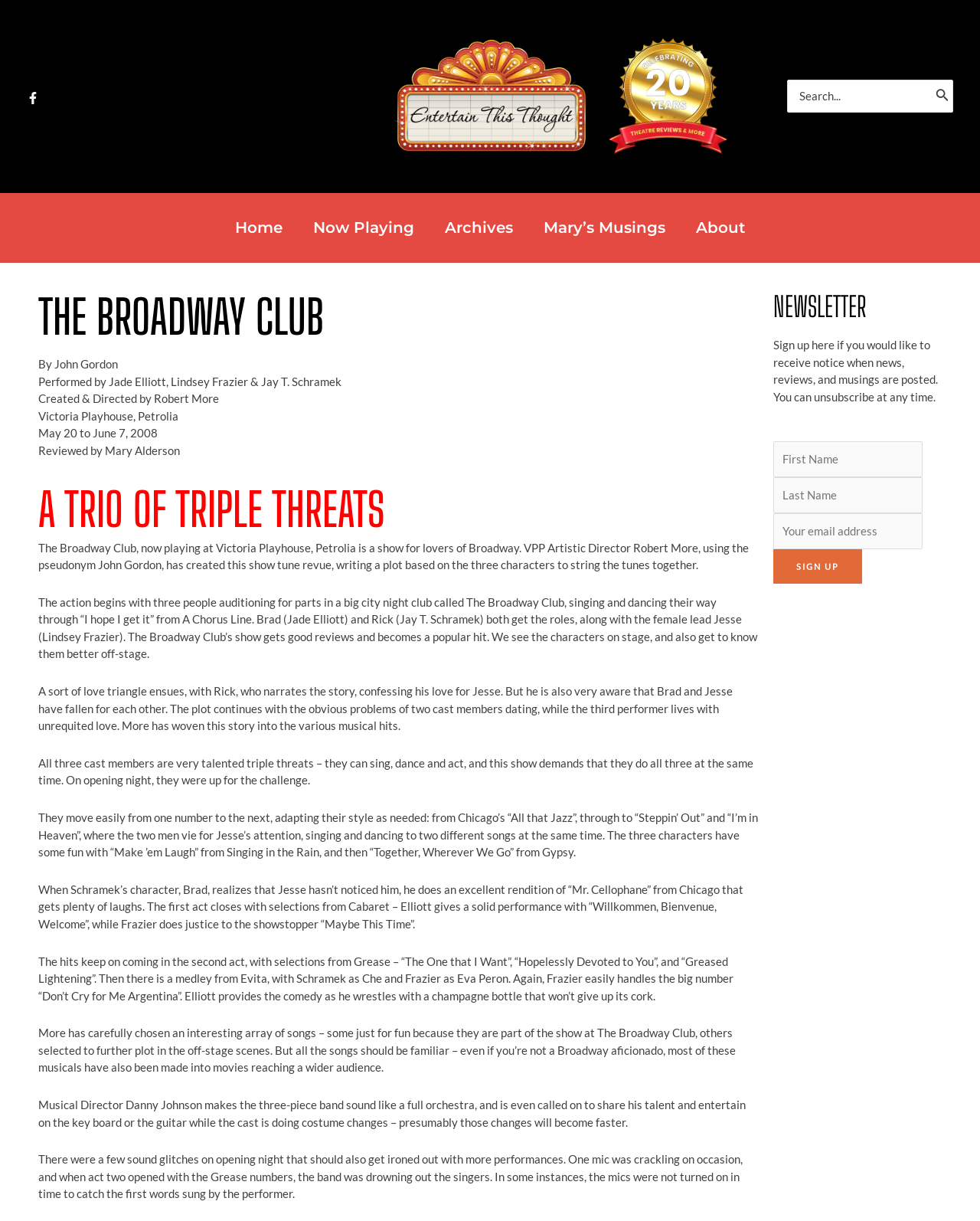Locate the bounding box coordinates of the element that should be clicked to execute the following instruction: "Sign up for the newsletter".

[0.789, 0.45, 0.88, 0.478]